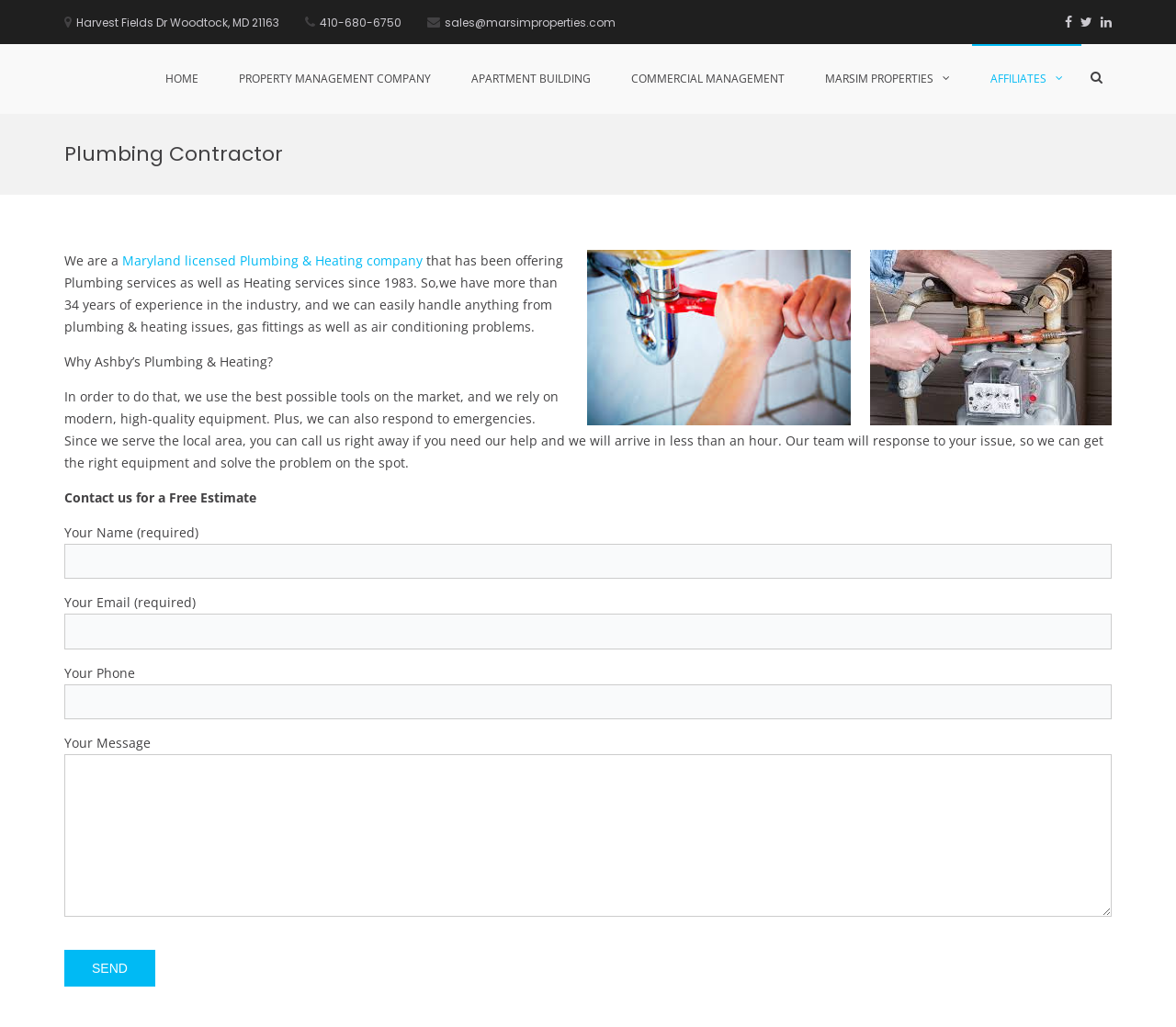Identify the bounding box of the HTML element described here: "name="your-message"". Provide the coordinates as four float numbers between 0 and 1: [left, top, right, bottom].

[0.055, 0.734, 0.945, 0.892]